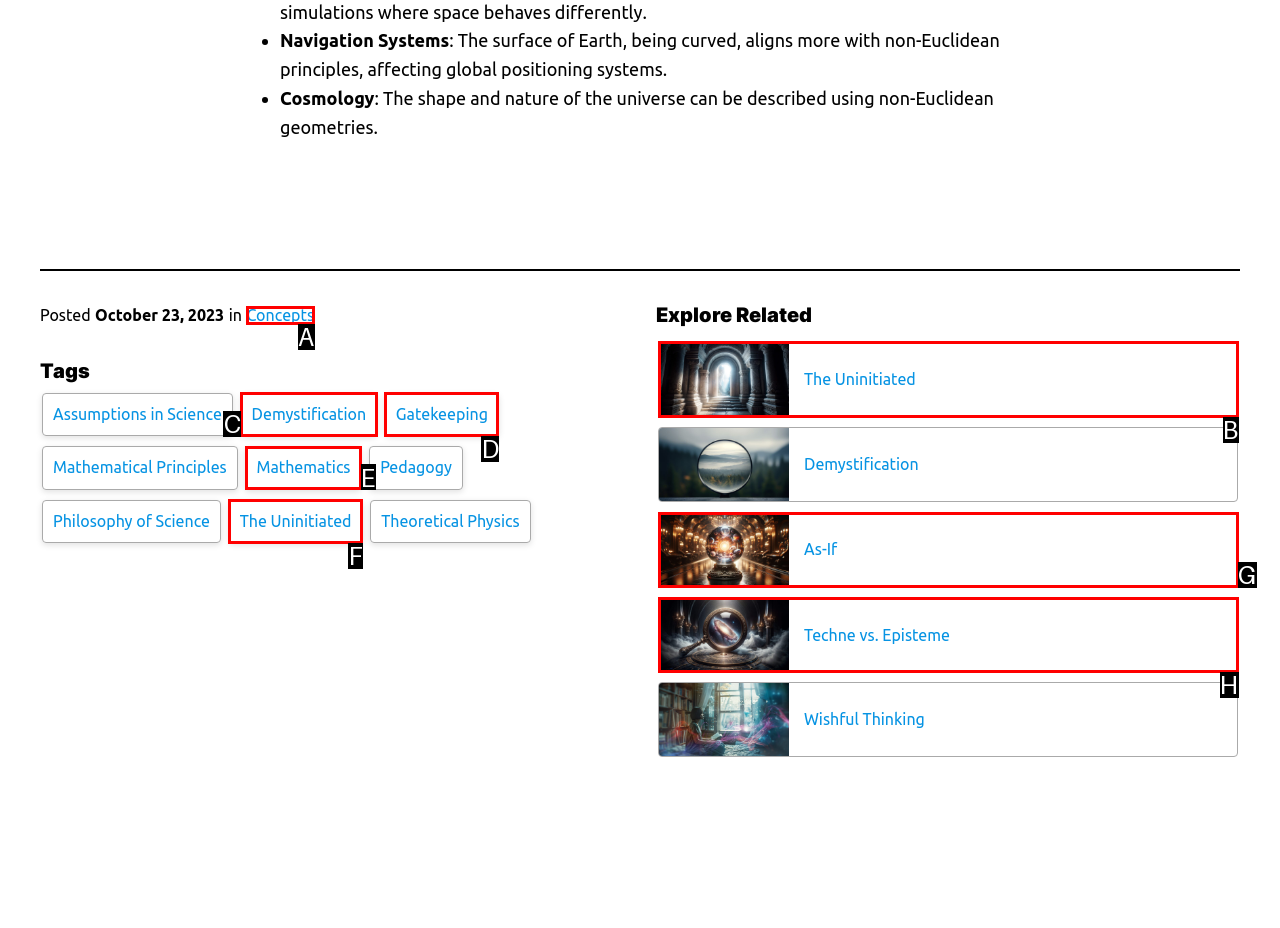Which option is described as follows: Mathematics
Answer with the letter of the matching option directly.

E